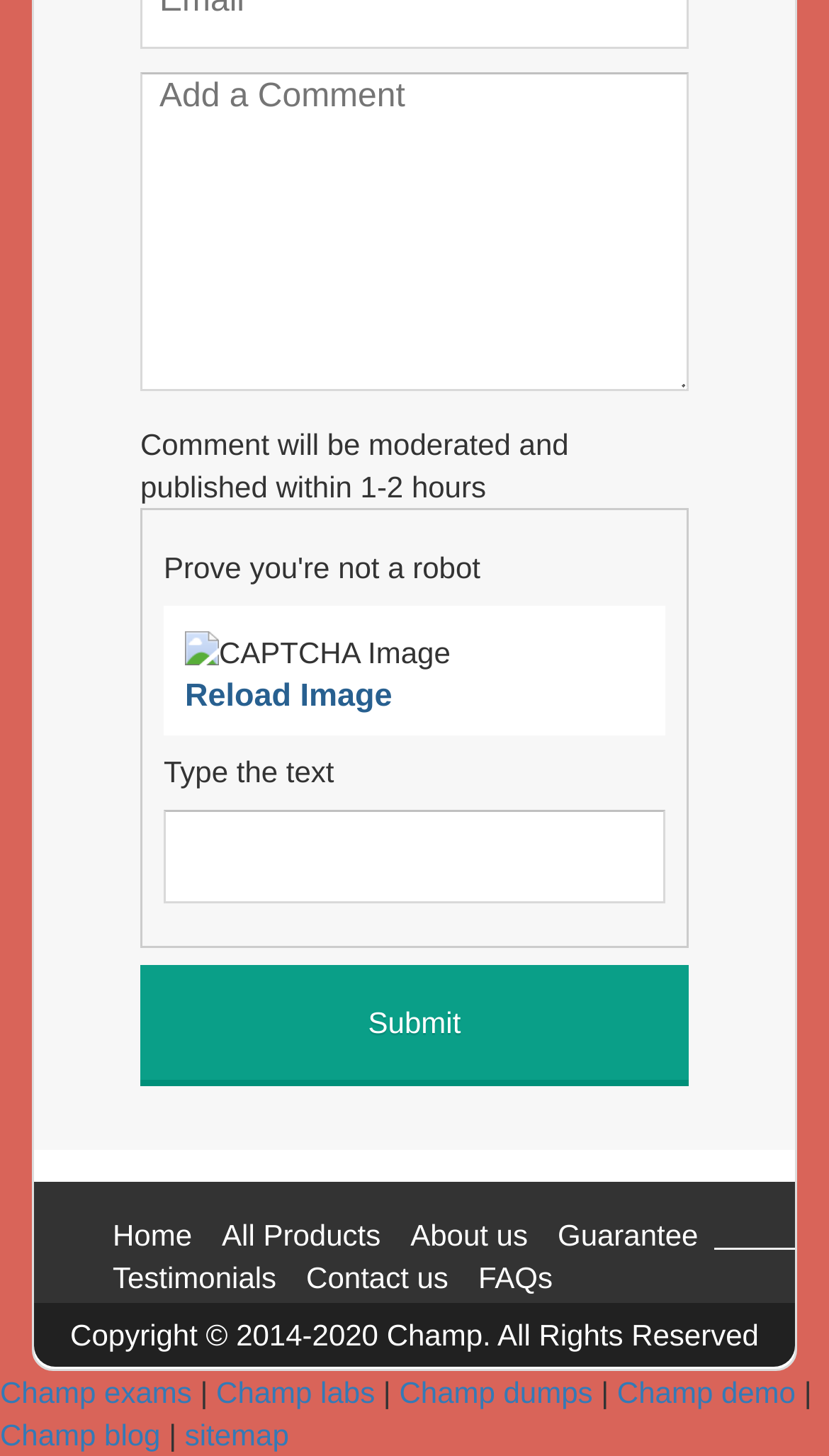Identify the coordinates of the bounding box for the element that must be clicked to accomplish the instruction: "Go to the home page".

[0.136, 0.837, 0.232, 0.86]